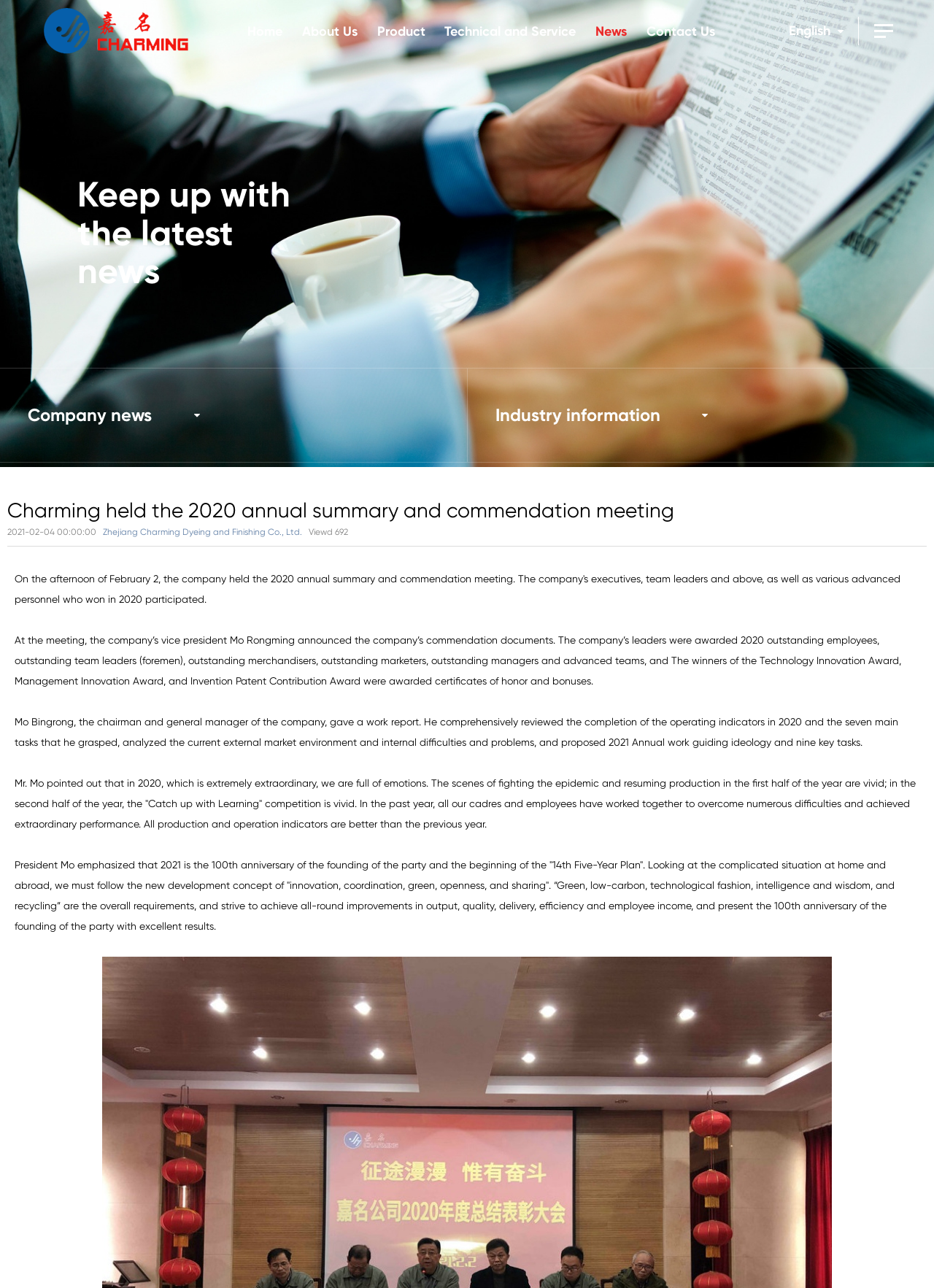Locate the bounding box coordinates of the area that needs to be clicked to fulfill the following instruction: "Switch to English". The coordinates should be in the format of four float numbers between 0 and 1, namely [left, top, right, bottom].

[0.829, 0.011, 0.919, 0.037]